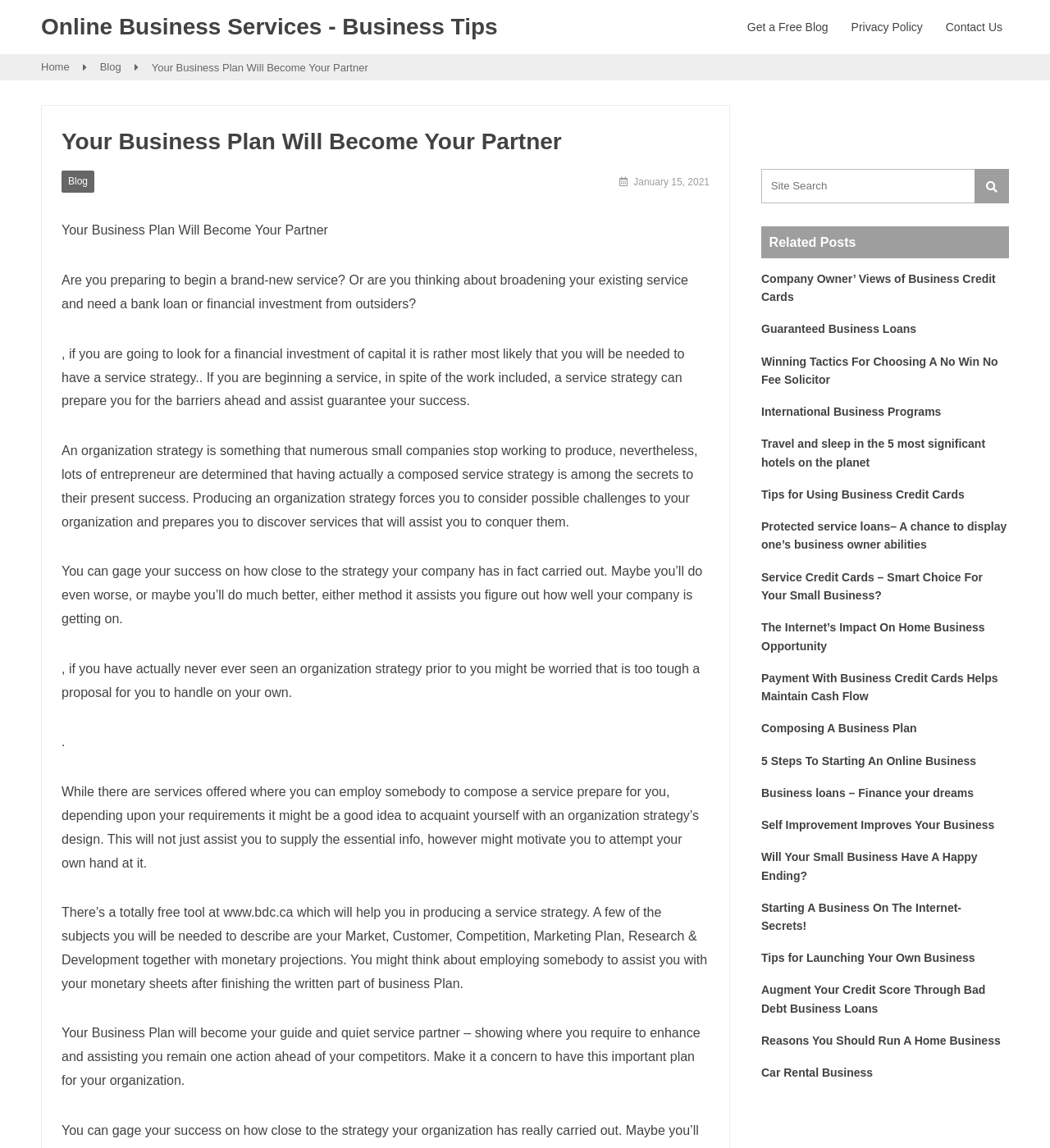Kindly determine the bounding box coordinates of the area that needs to be clicked to fulfill this instruction: "Click on 'Contact Us'".

[0.894, 0.011, 0.961, 0.036]